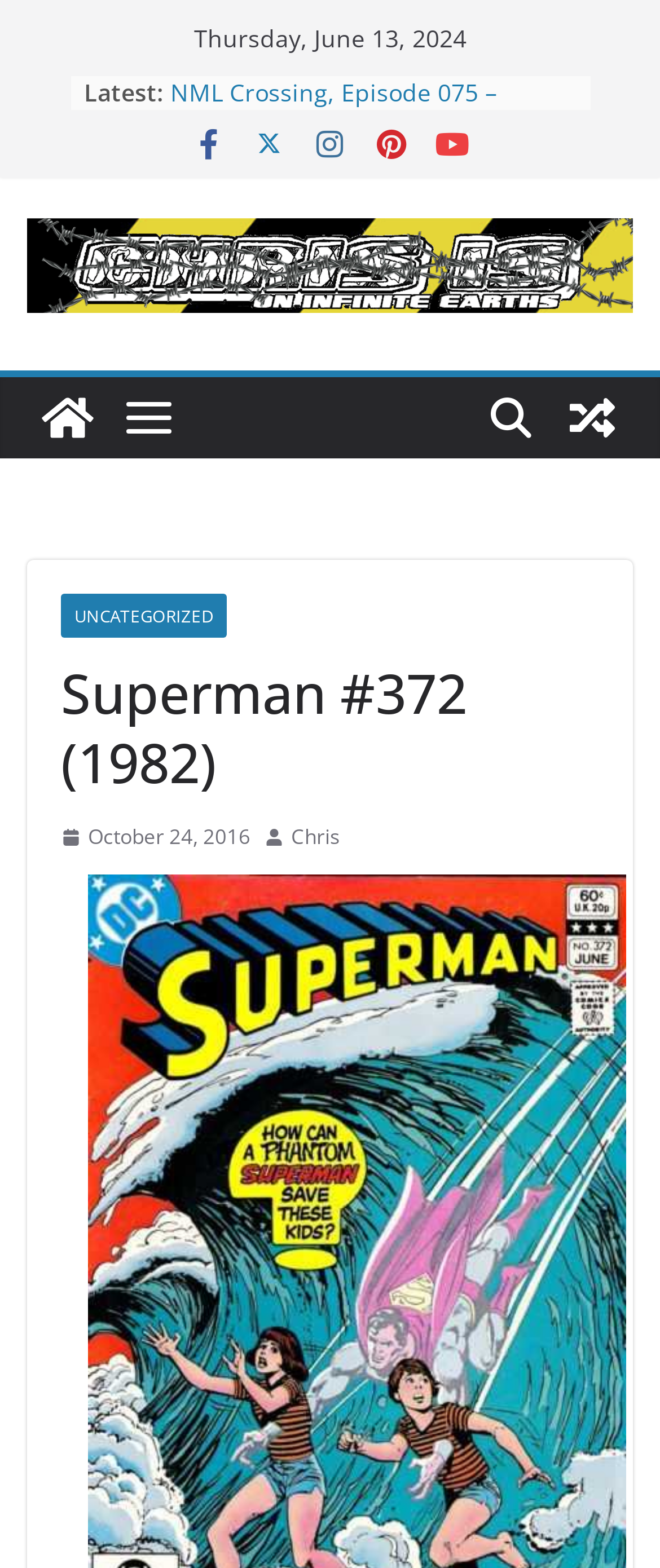Create a full and detailed caption for the entire webpage.

This webpage appears to be a blog post about Superman #372, published in 1982. At the top of the page, there is a date "Thursday, June 13, 2024" and a label "Latest:" followed by a list of links to recent posts, including "NML Crossing, Episode 077 – Batman: Legends of the Dark Knight #120 (1999)" and others.

Below the list, there are several social media links, represented by icons, aligned horizontally. To the left of these icons, there is a link to the blog's main page, "Chris is on Infinite Earths", accompanied by a logo image. 

Further down, there is a header section with a large heading "Superman #372 (1982)" that spans almost the entire width of the page. Below the header, there is a section with a link to a category "UNCATEGORIZED" and an image. 

On the right side of the page, there is a section with a link to a random post, accompanied by an image. Below this section, there is an image, and then a link to the author's profile, "Chris". 

At the bottom of the page, there is a link to a specific date, "October 24, 2016", accompanied by an image and a time stamp.